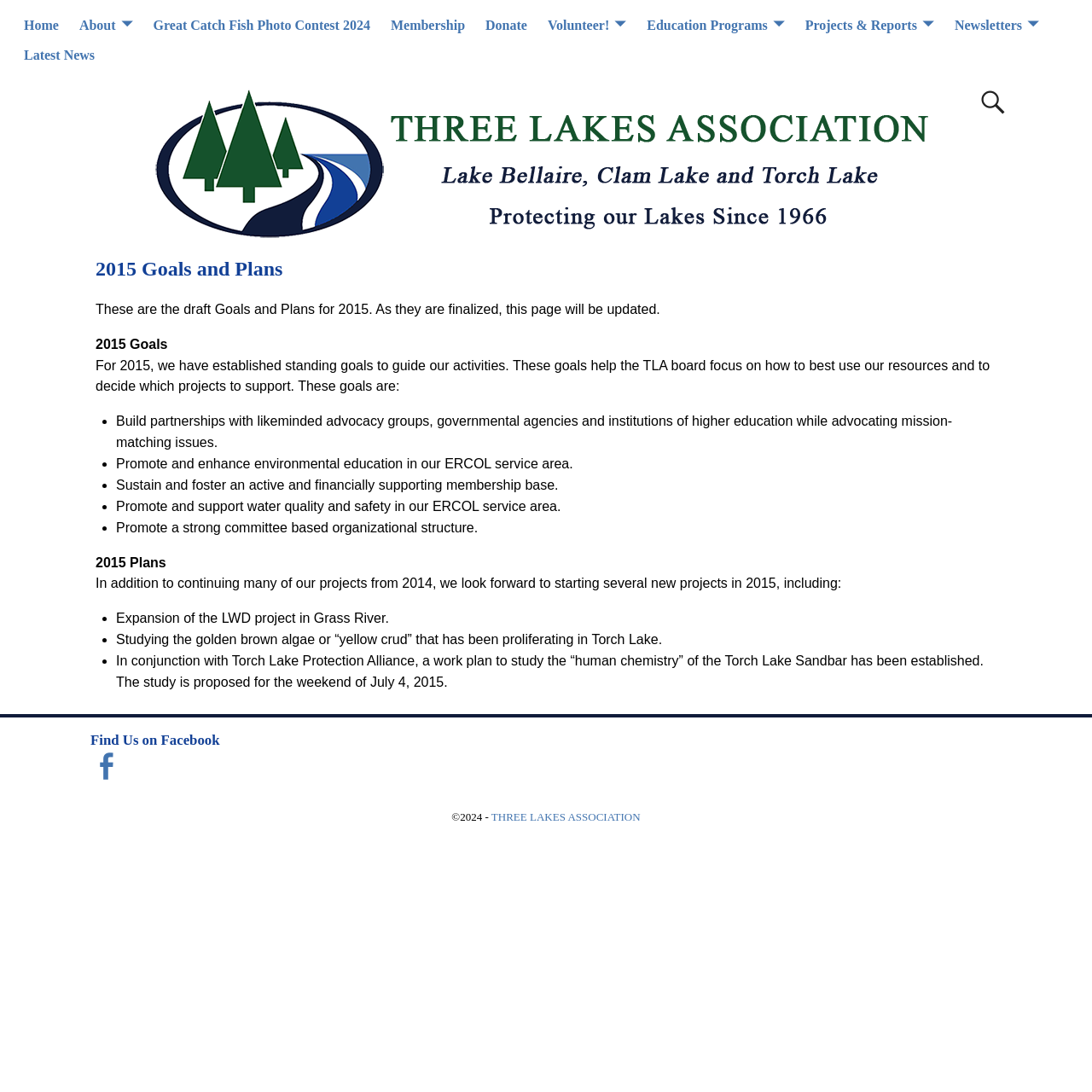Based on the description "Latest News", find the bounding box of the specified UI element.

[0.012, 0.037, 0.096, 0.064]